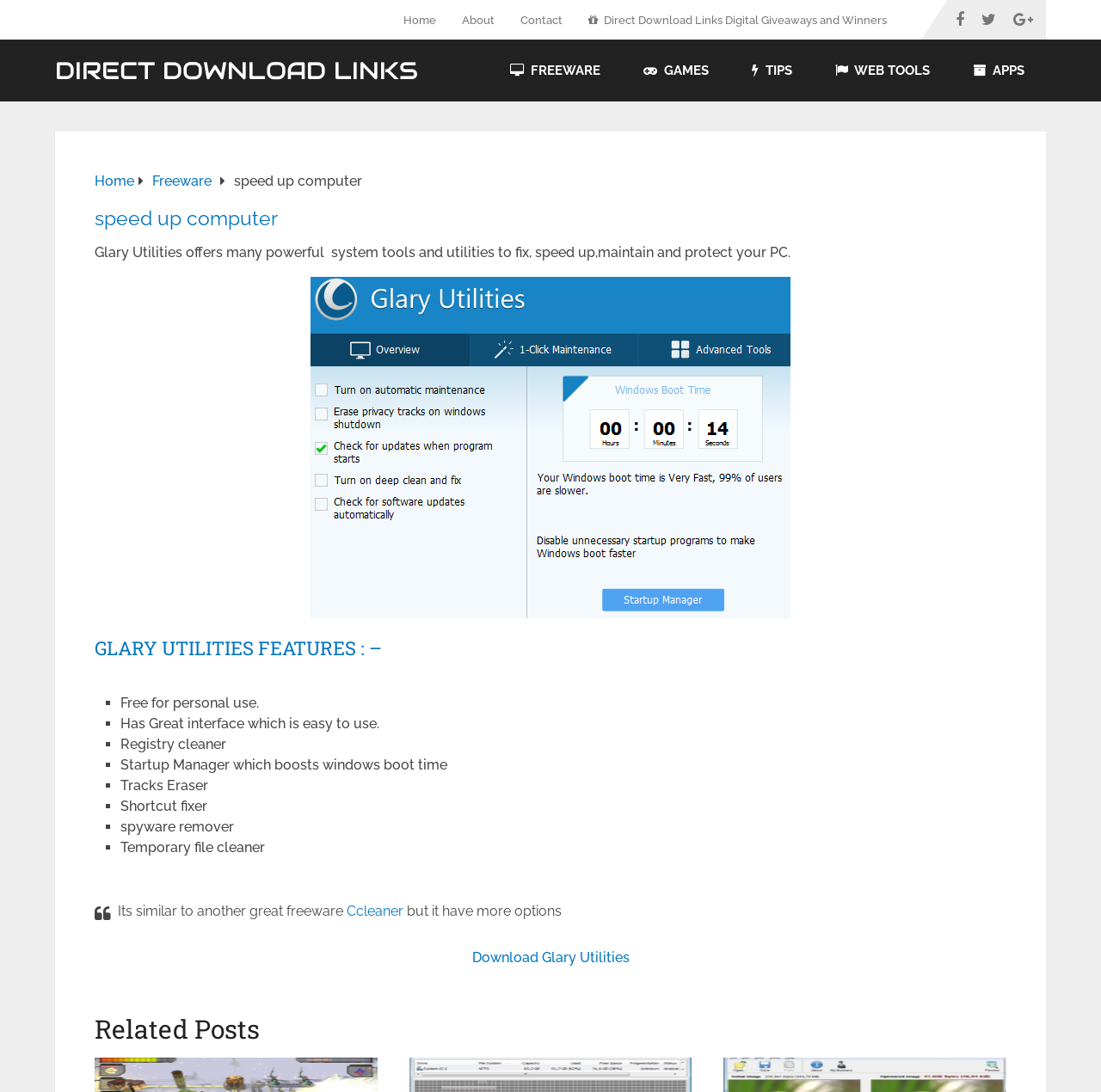Based on the visual content of the image, answer the question thoroughly: What is the name of the software featured on the webpage?

The webpage has a prominent heading 'GLARY UTILITIES FEATURES :' and a screenshot of the software interface, indicating that Glary Utilities is the software being featured.